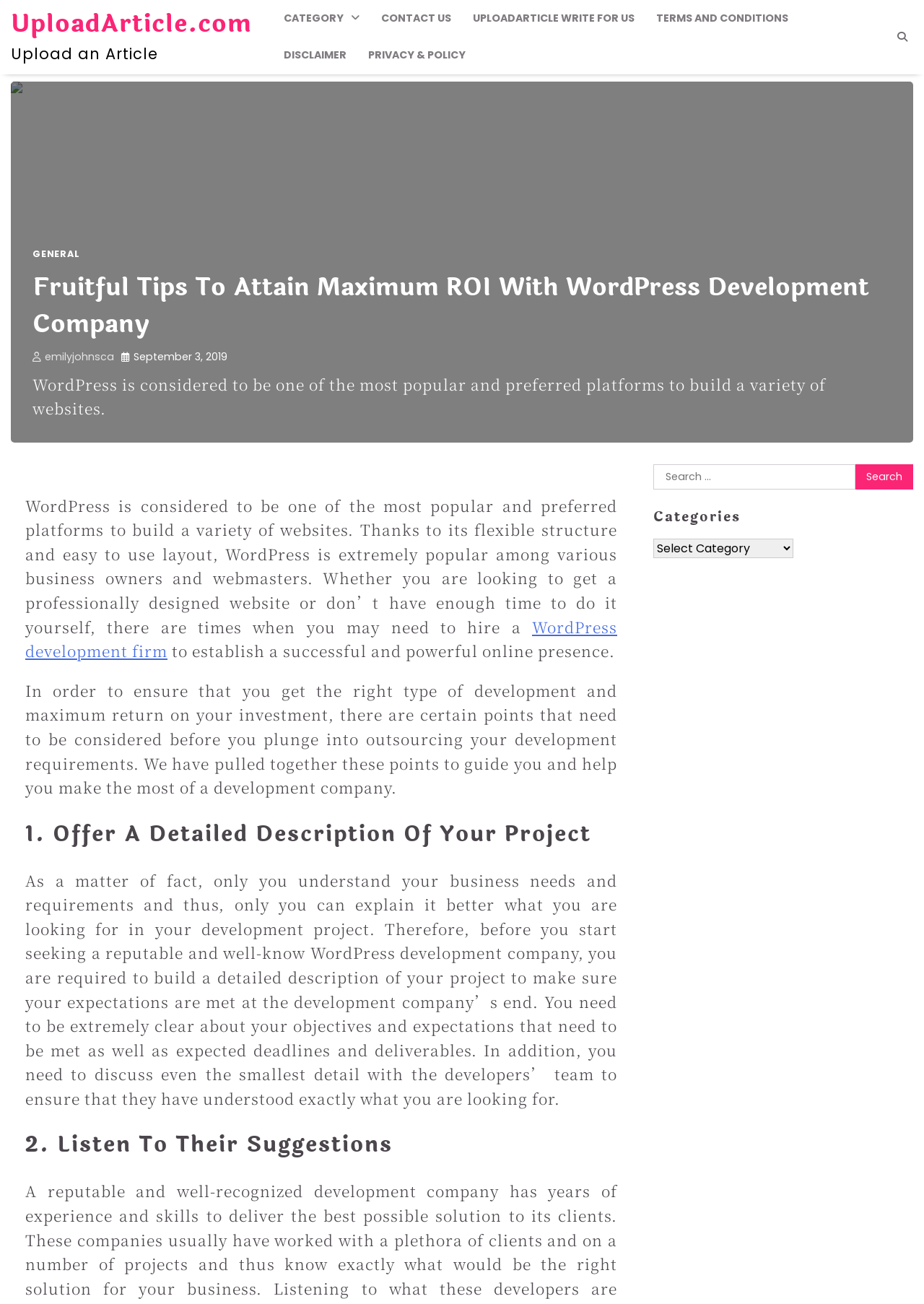Using the webpage screenshot, locate the HTML element that fits the following description and provide its bounding box: "Contact US".

[0.4, 0.0, 0.5, 0.028]